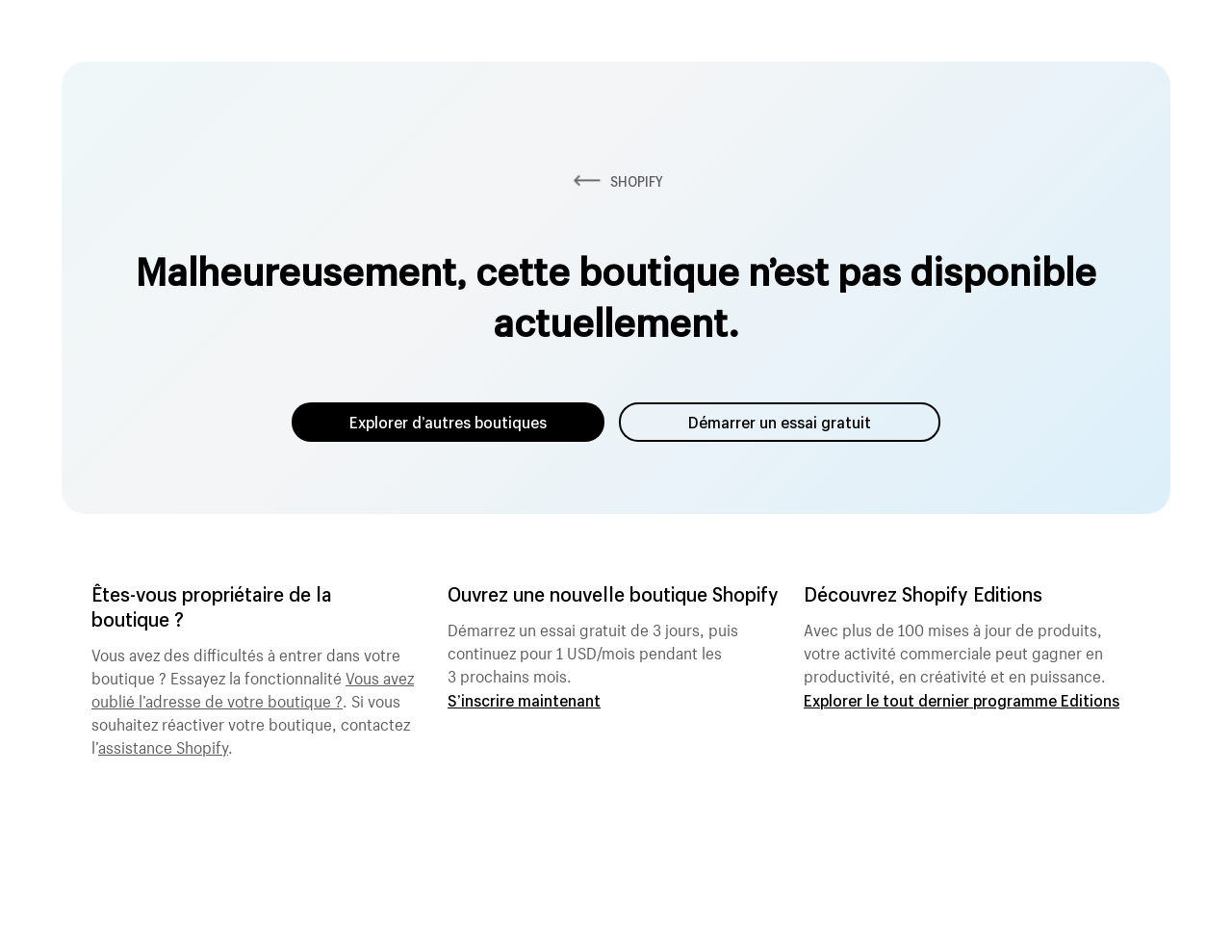Using the given element description, provide the bounding box coordinates (top-left x, top-left y, bottom-right x, bottom-right y) for the corresponding UI element in the screenshot: name="s" placeholder="Search this website"

None